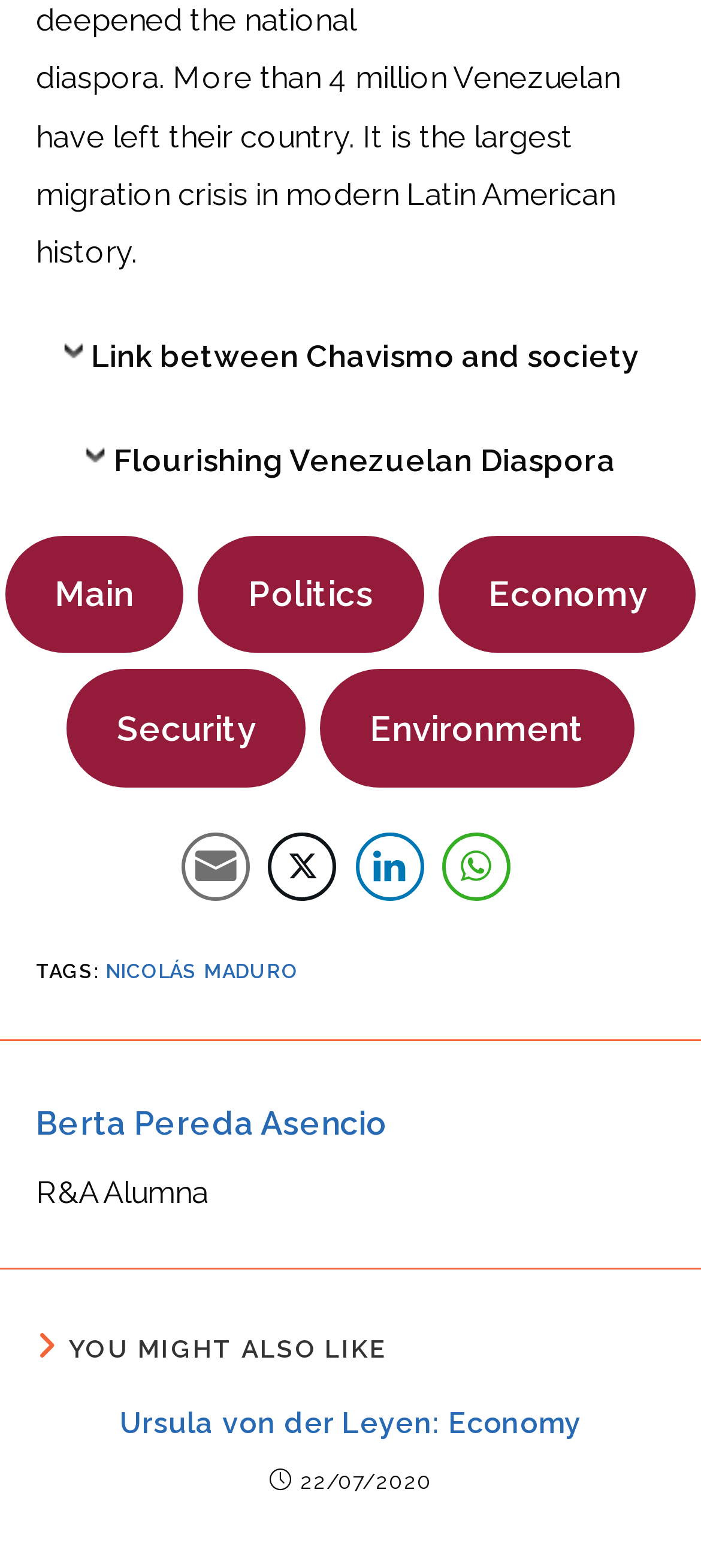Using a single word or phrase, answer the following question: 
What is the name of the person mentioned in the article?

Berta Pereda Asencio